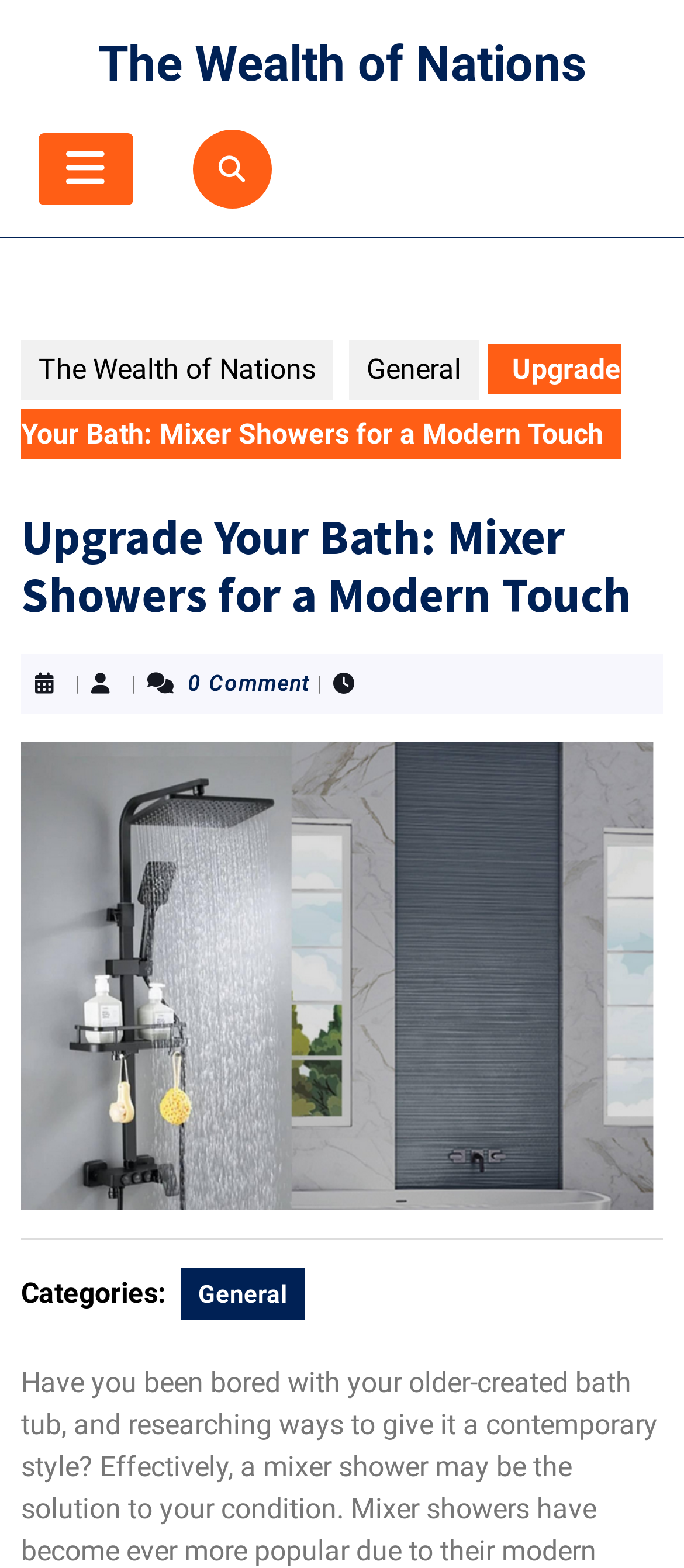How many comments does the post have?
Using the visual information from the image, give a one-word or short-phrase answer.

0